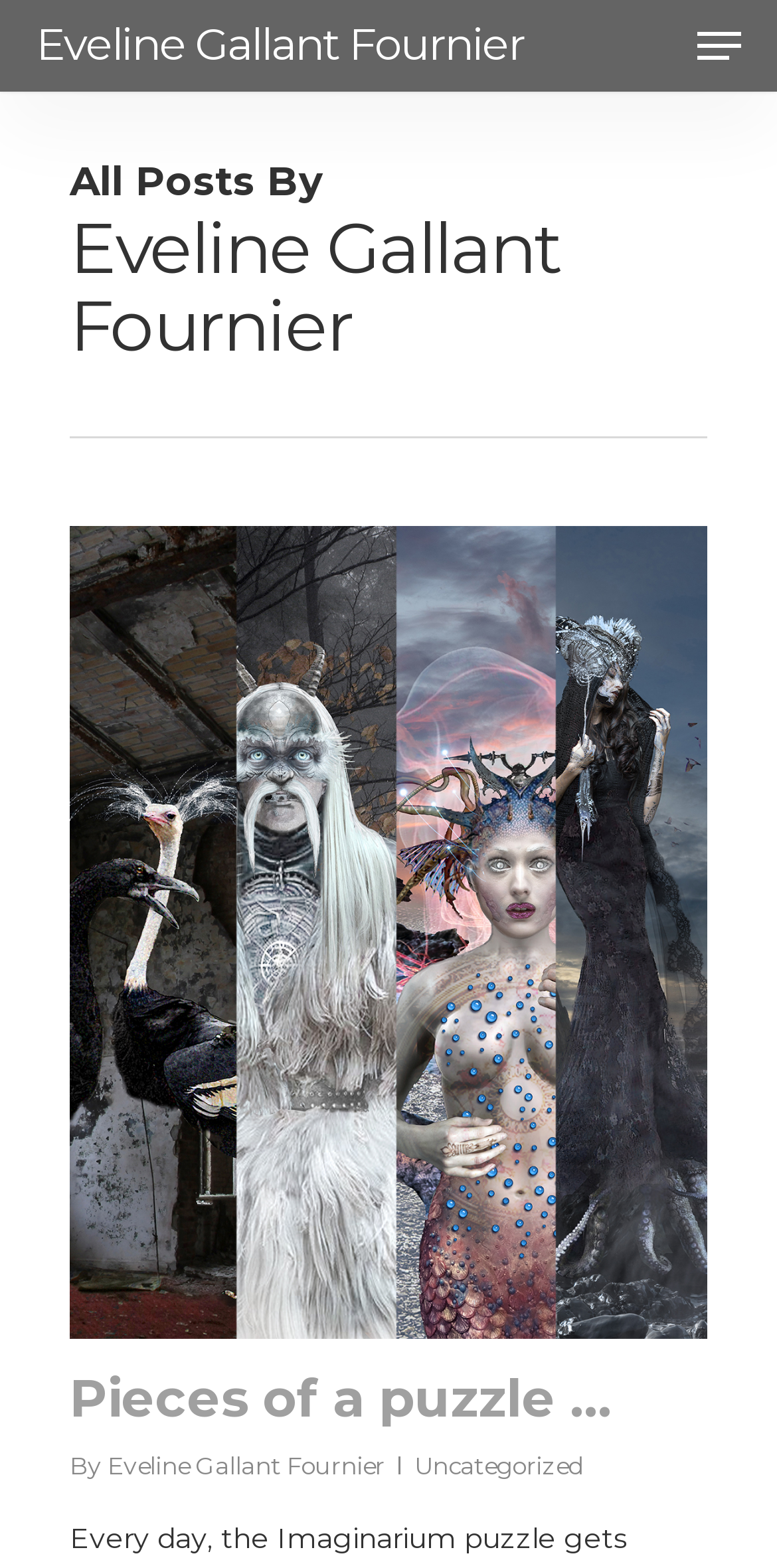Describe the webpage meticulously, covering all significant aspects.

The webpage is about Eveline Gallant Fournier, with a prominent link to her name at the top left corner. To the top right, there is a navigation menu link. Below the Eveline Gallant Fournier link, there is a static text "All Posts By" followed by a heading with her name again. 

Underneath the heading, there is a long link that spans almost the entire width of the page. Below this link, there is a heading "Pieces of a puzzle …" with a link to the same title. To the right of the "Pieces of a puzzle …" heading, there is a static text "By" followed by a link to Eveline Gallant Fournier's name and another link to "Uncategorized".